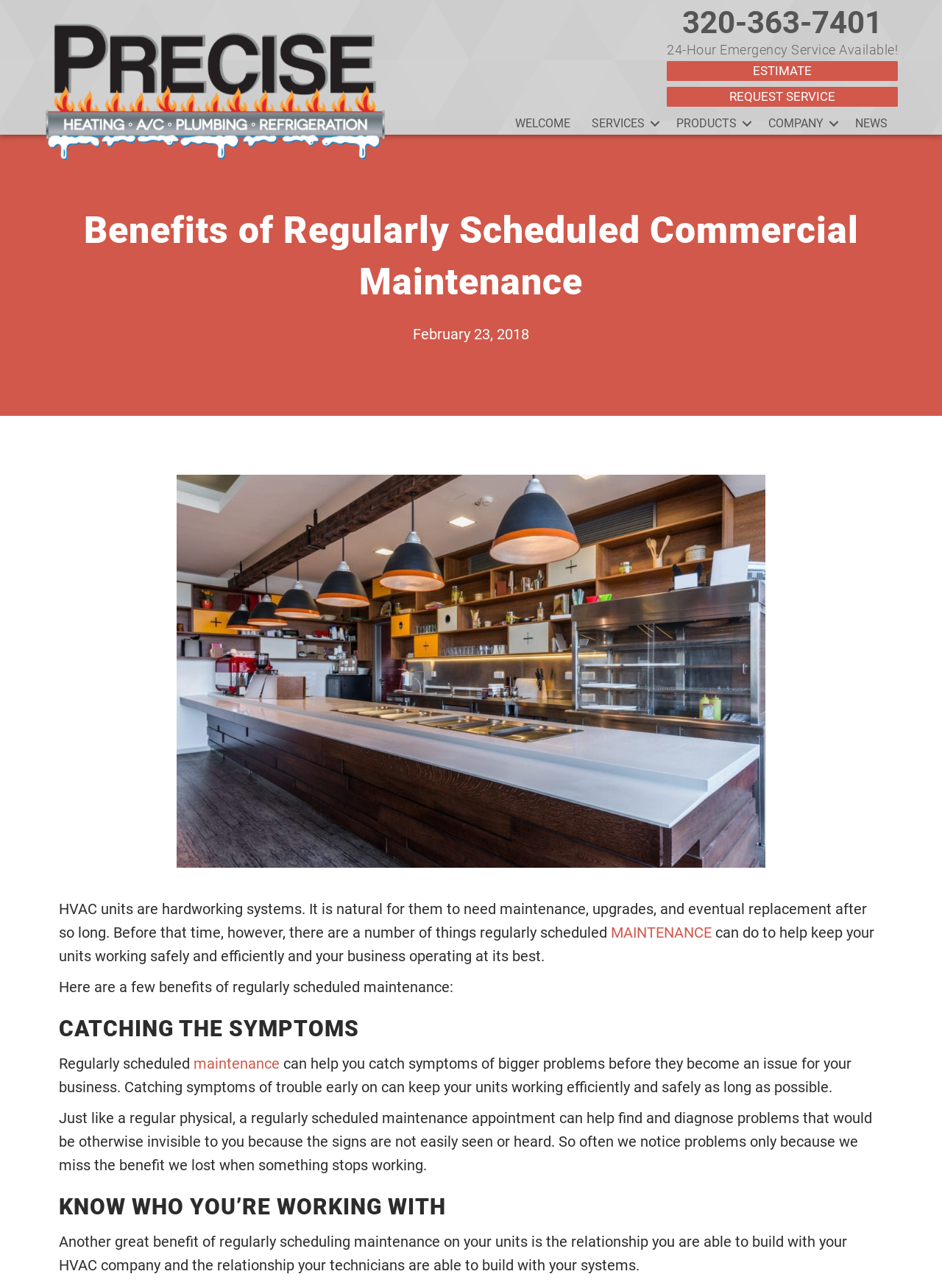Locate the bounding box coordinates of the clickable area to execute the instruction: "Click the Precise Heating logo". Provide the coordinates as four float numbers between 0 and 1, represented as [left, top, right, bottom].

[0.047, 0.034, 0.41, 0.047]